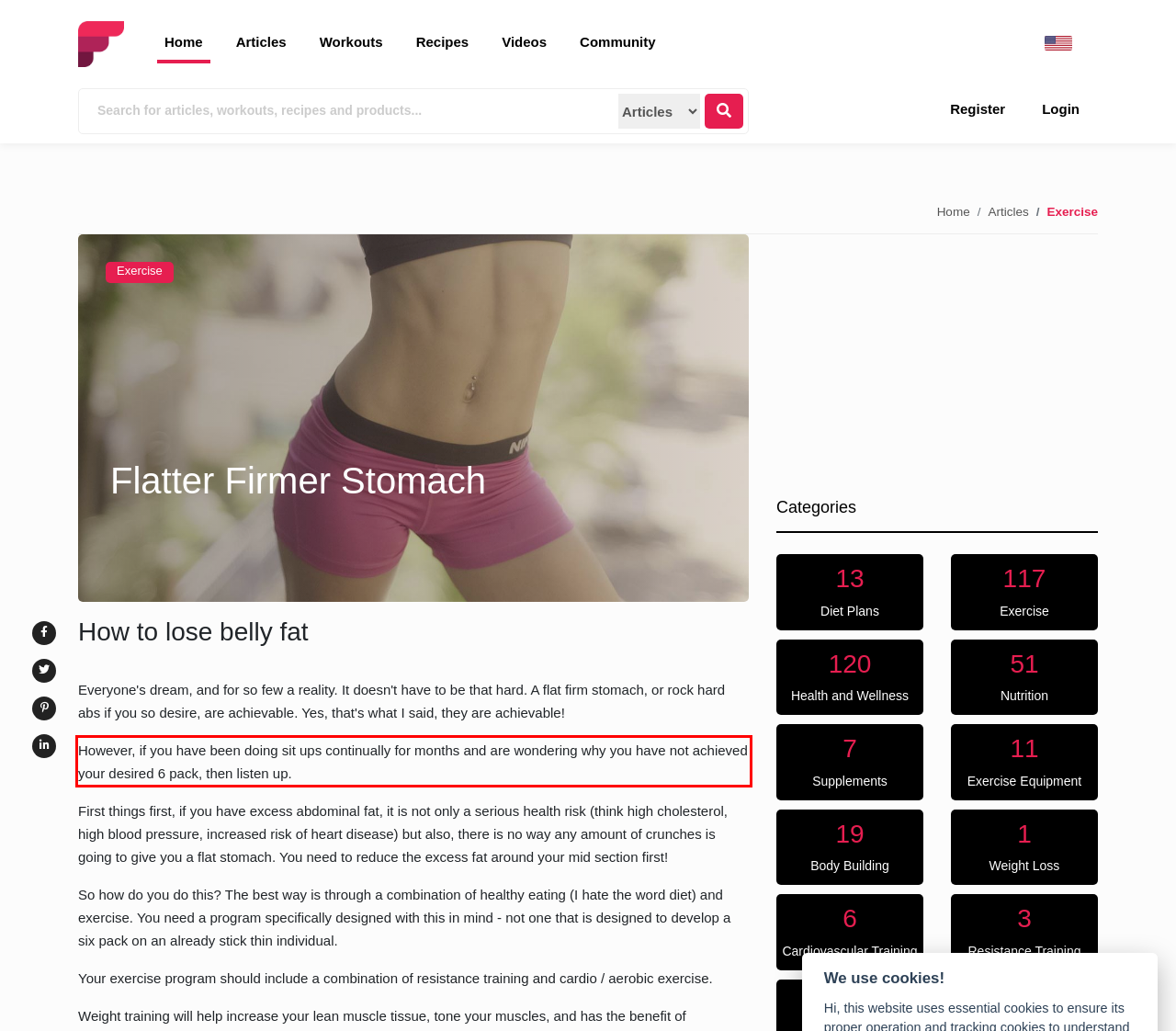Please analyze the screenshot of a webpage and extract the text content within the red bounding box using OCR.

However, if you have been doing sit ups continually for months and are wondering why you have not achieved your desired 6 pack, then listen up.